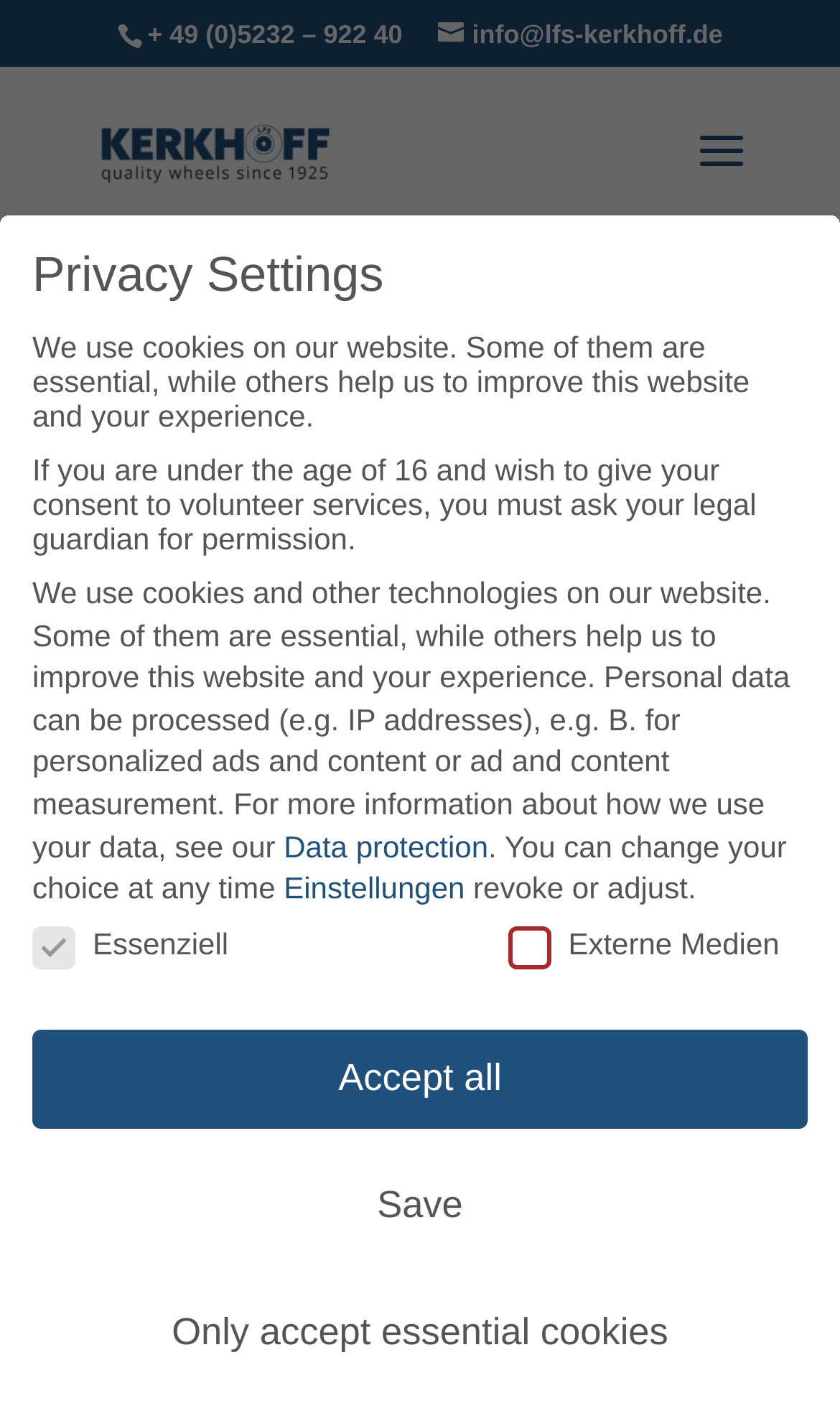Answer the question using only a single word or phrase: 
What is the email address to contact?

info@lfs-kerkhoff.de